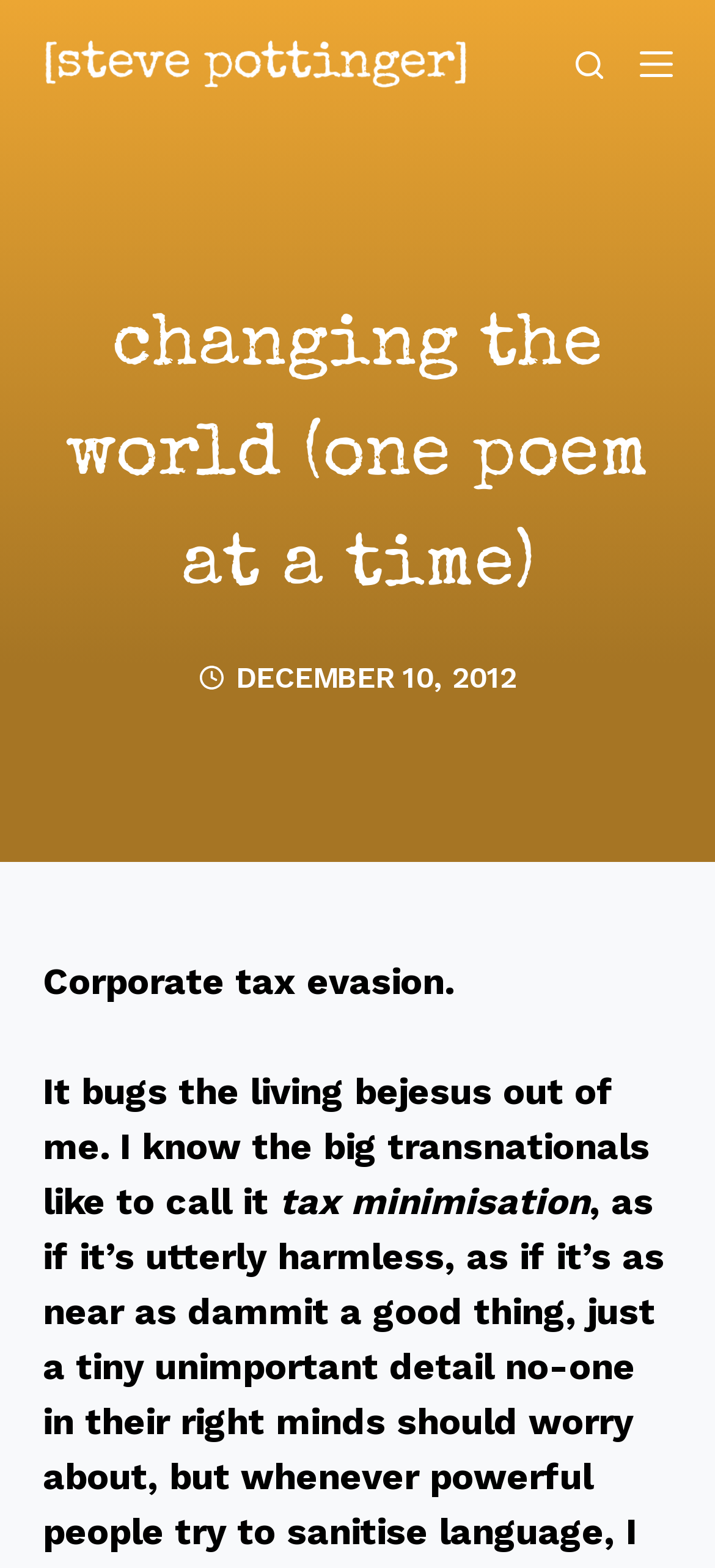Find the primary header on the webpage and provide its text.

changing the world (one poem at a time)